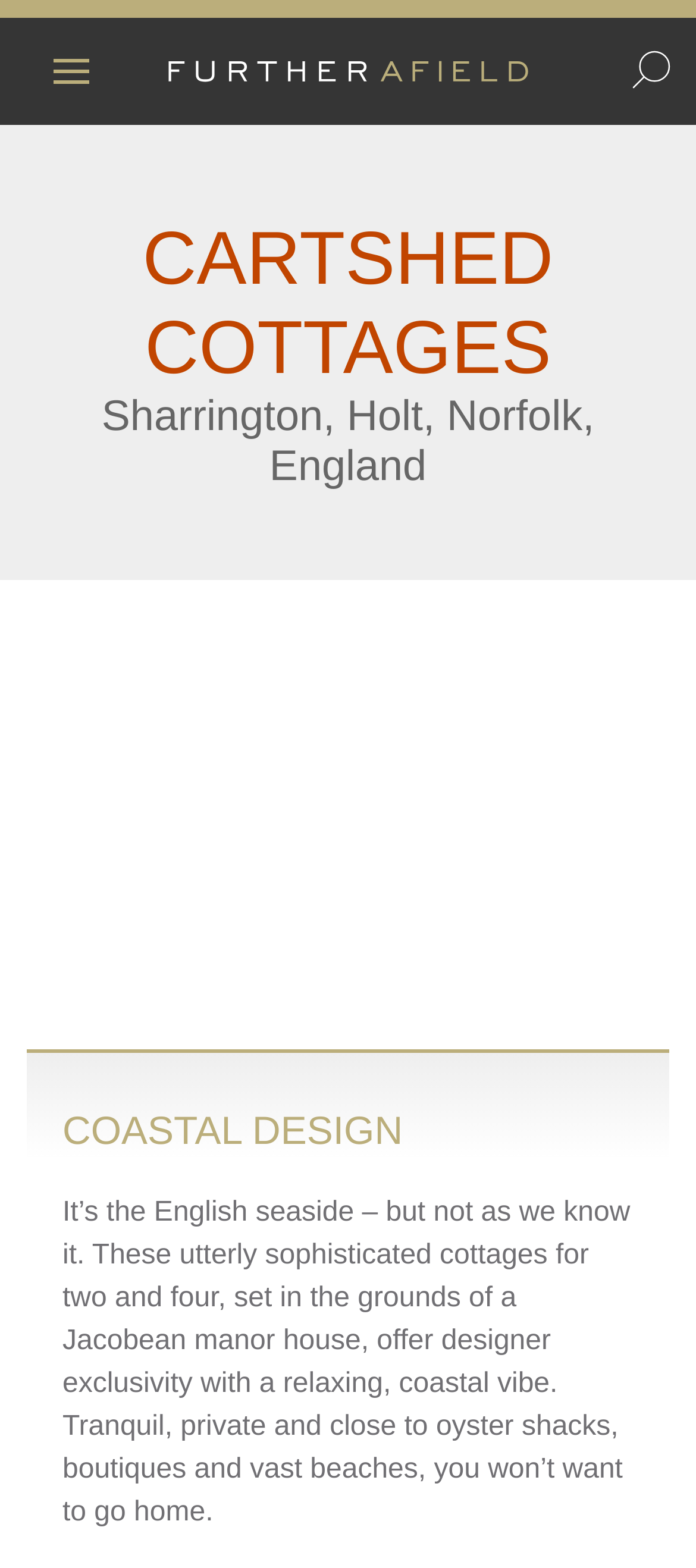Identify the bounding box of the UI component described as: "title="Show Menu"".

[0.026, 0.011, 0.231, 0.08]